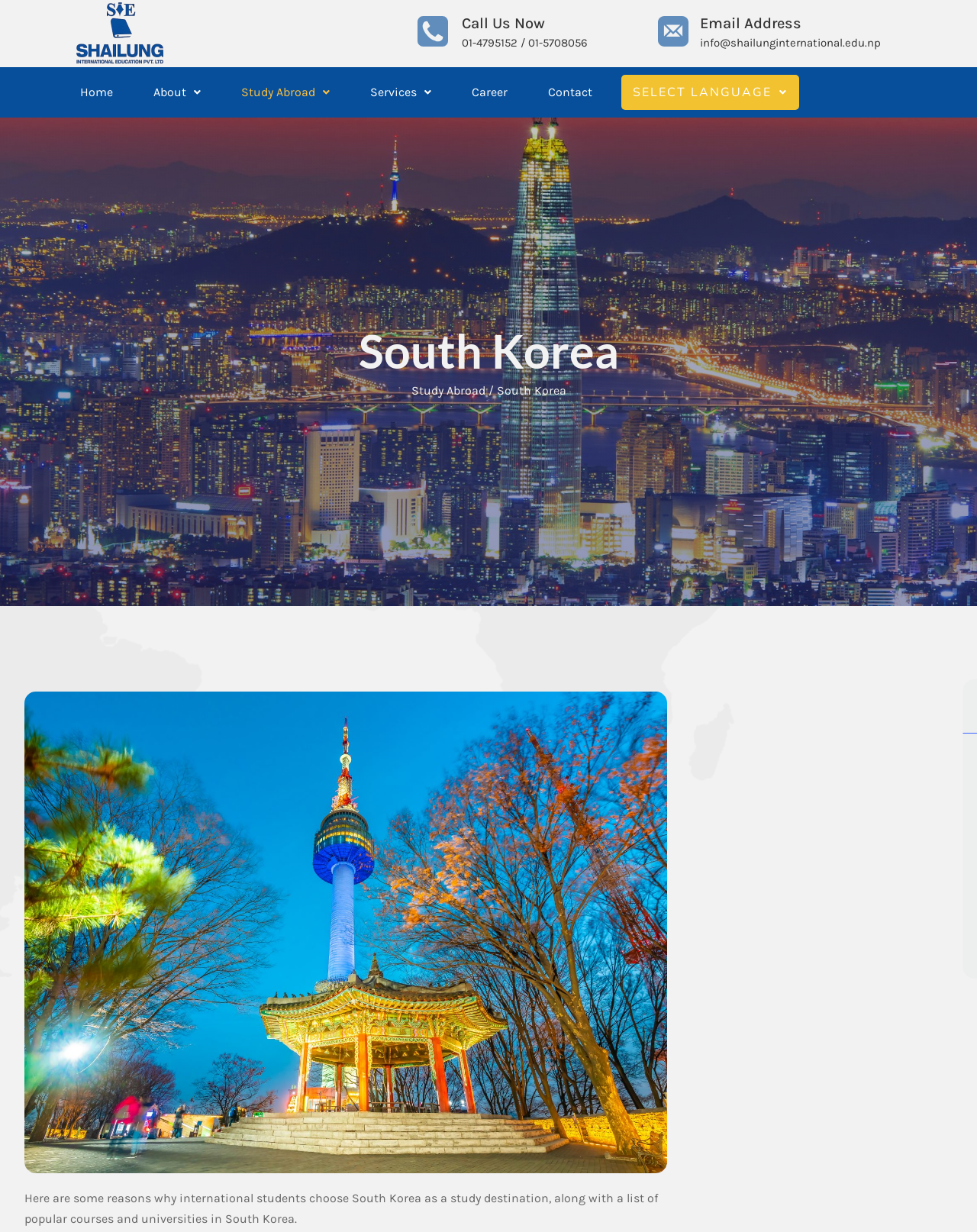Provide the bounding box coordinates of the HTML element described by the text: "Japan". The coordinates should be in the format [left, top, right, bottom] with values between 0 and 1.

[0.726, 0.622, 0.988, 0.634]